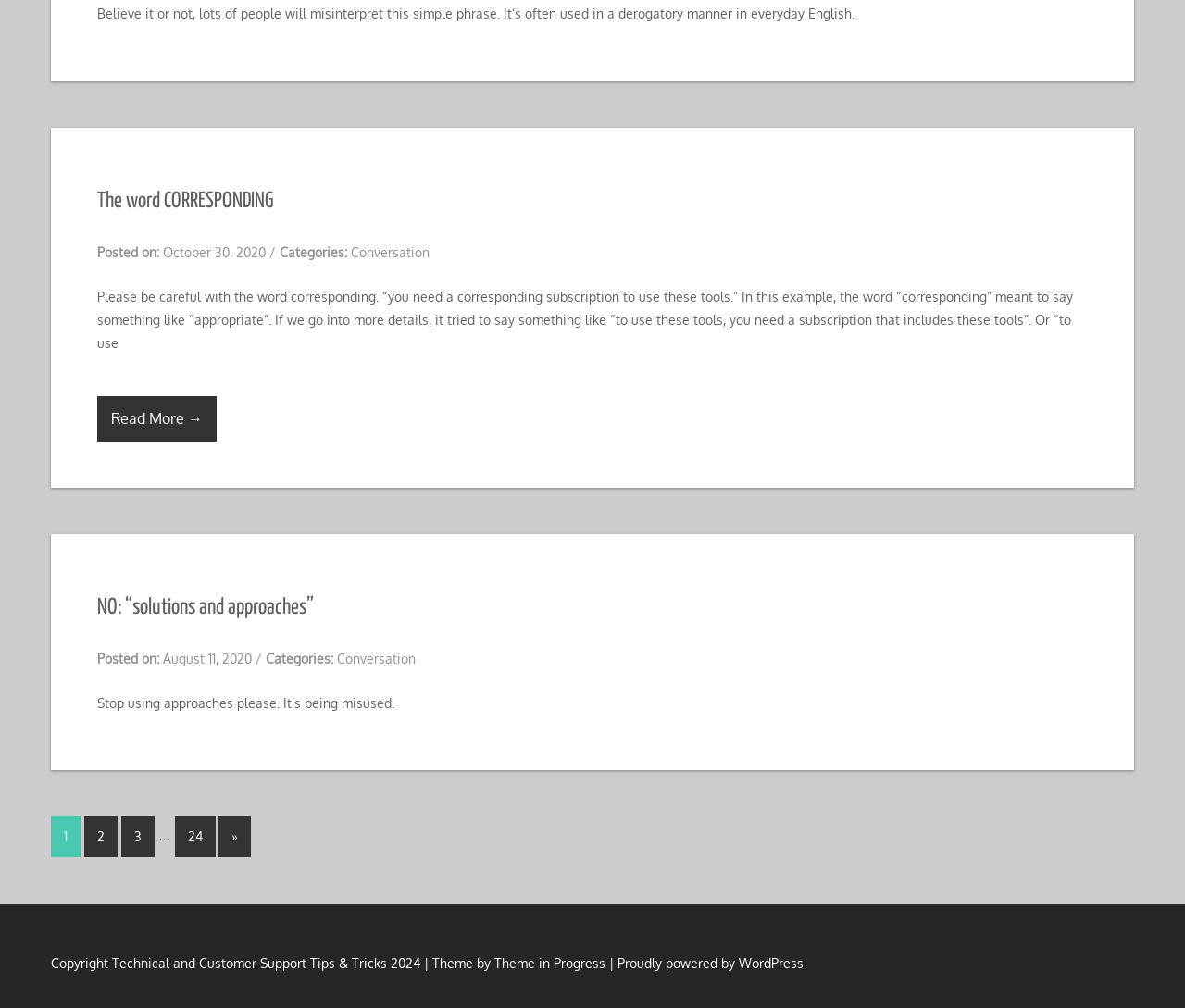How many pages are there in this blog?
Look at the image and respond with a one-word or short-phrase answer.

At least 24